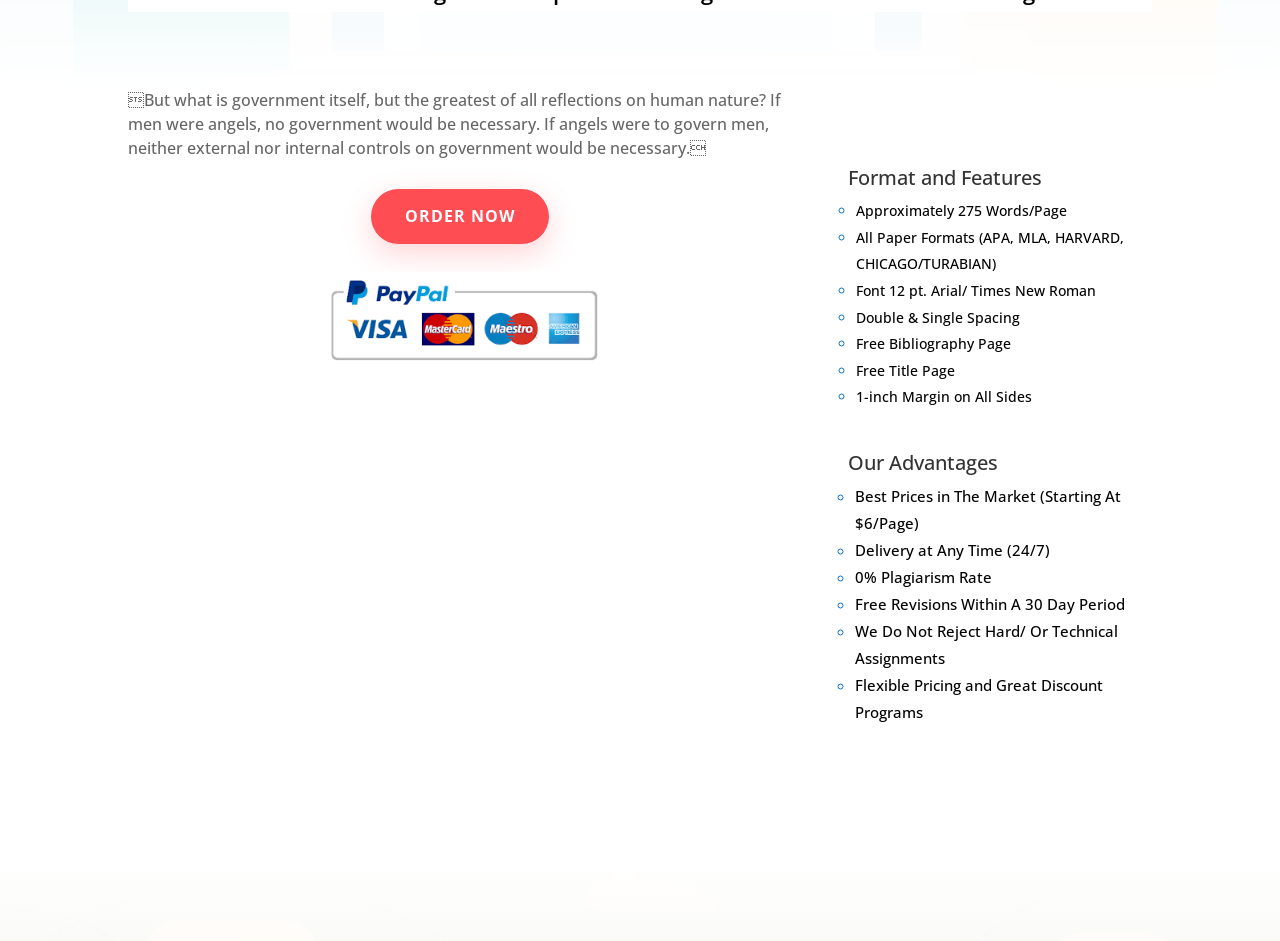Can you find the bounding box coordinates for the UI element given this description: "Delivery at Any Time (24/7)"? Provide the coordinates as four float numbers between 0 and 1: [left, top, right, bottom].

[0.668, 0.574, 0.82, 0.595]